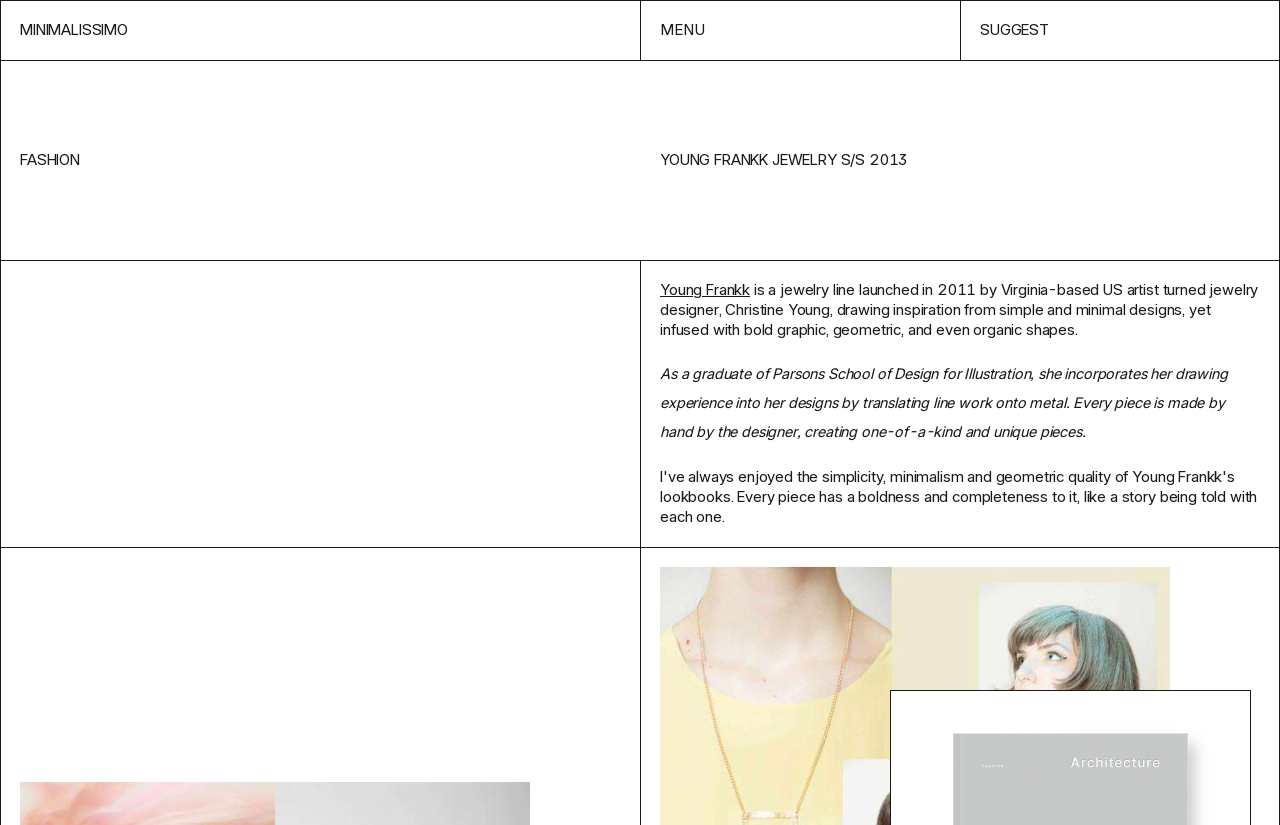Give the bounding box coordinates for the element described by: "Young Frankk".

[0.516, 0.339, 0.586, 0.362]